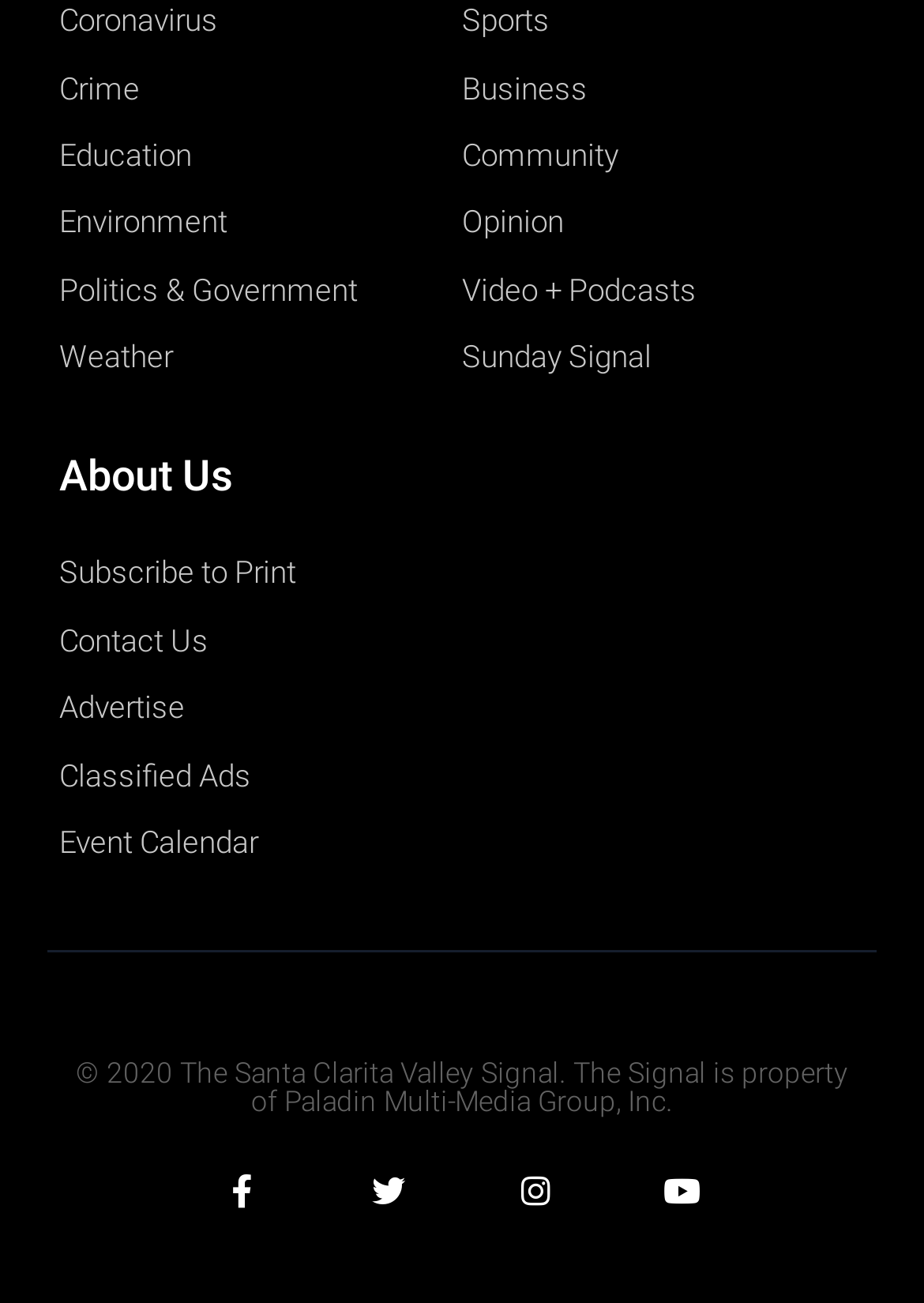Please specify the bounding box coordinates of the area that should be clicked to accomplish the following instruction: "Read about Environment". The coordinates should consist of four float numbers between 0 and 1, i.e., [left, top, right, bottom].

[0.064, 0.15, 0.5, 0.192]